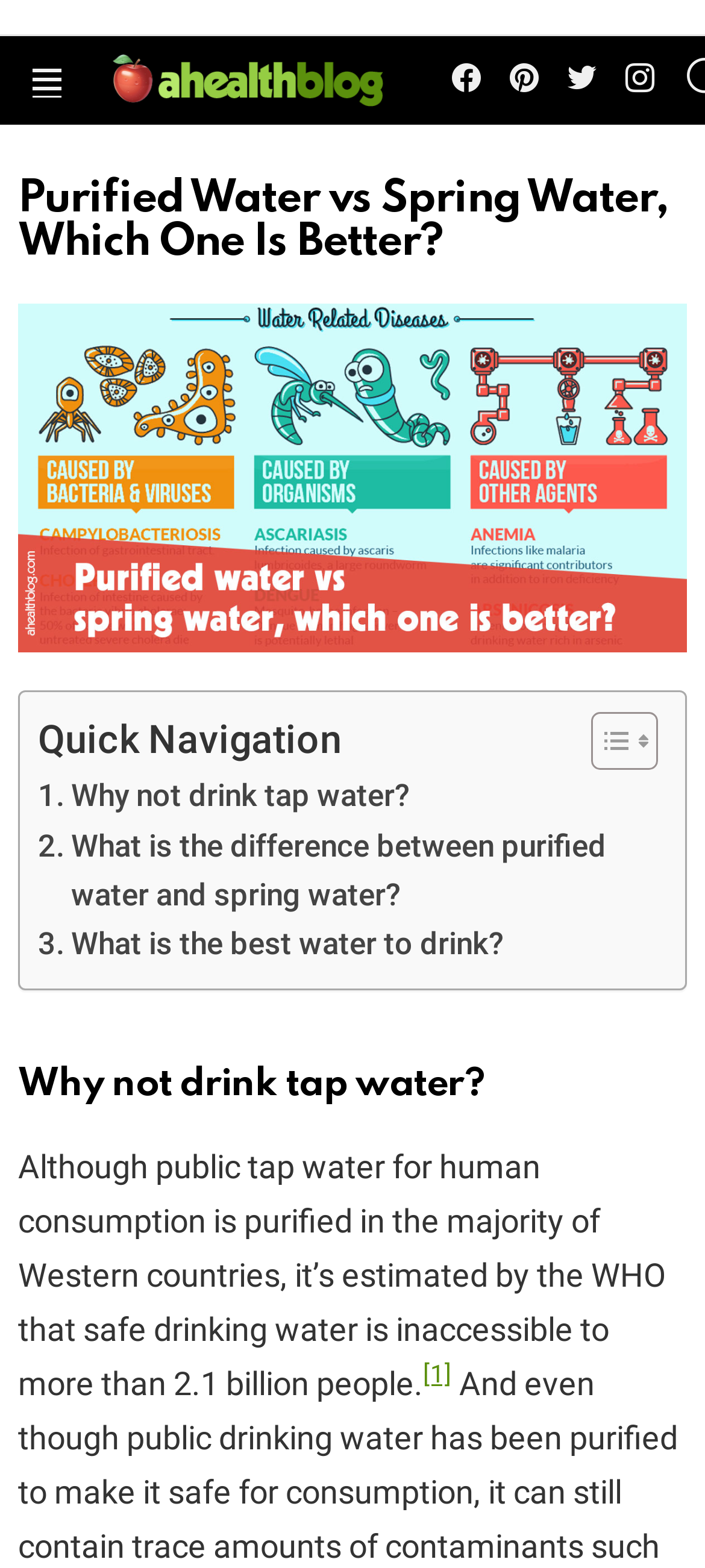Can you identify the bounding box coordinates of the clickable region needed to carry out this instruction: 'Read about why not drink tap water'? The coordinates should be four float numbers within the range of 0 to 1, stated as [left, top, right, bottom].

[0.054, 0.493, 0.581, 0.524]